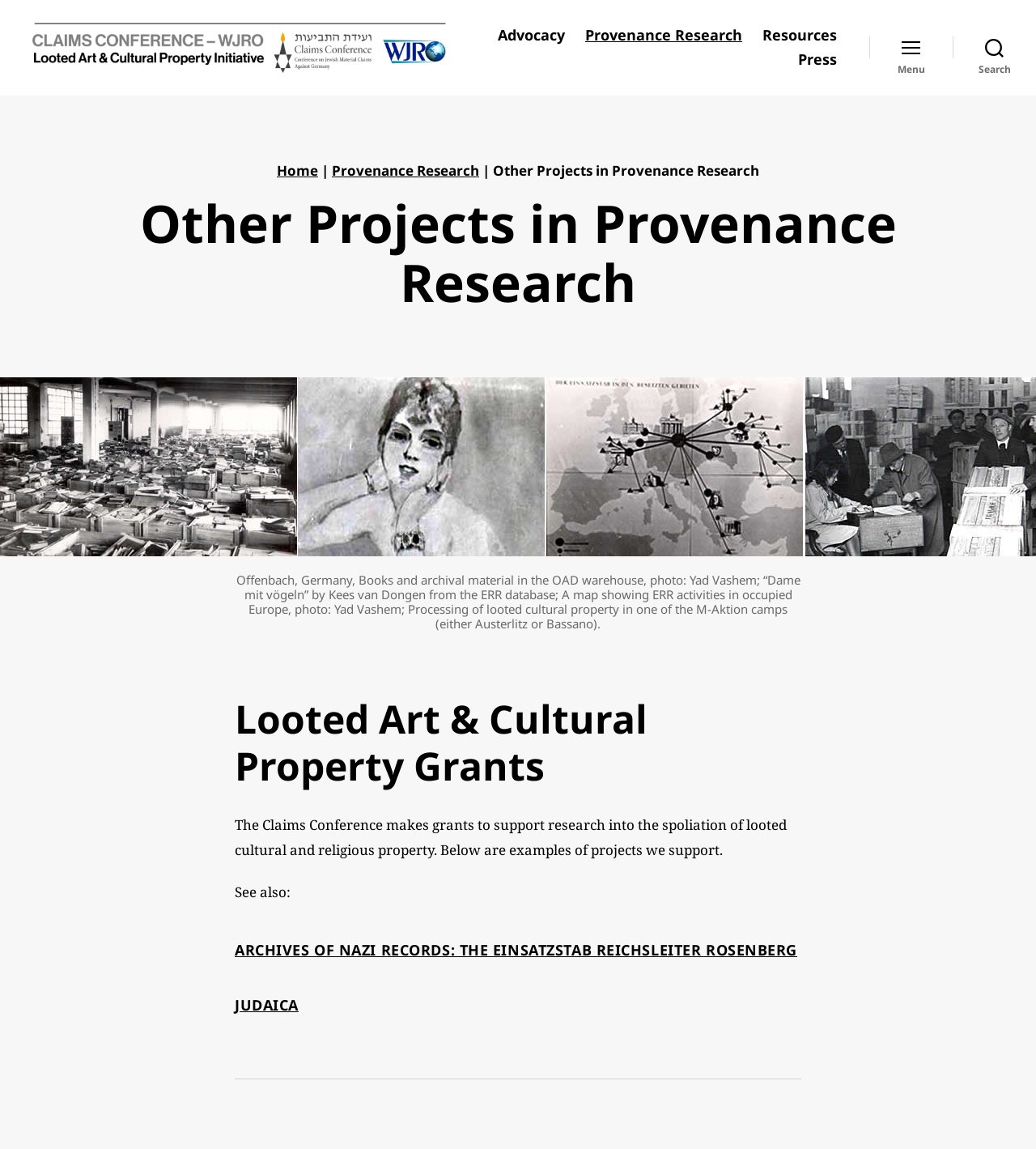What is the purpose of the Claims Conference?
Based on the visual, give a brief answer using one word or a short phrase.

to support research